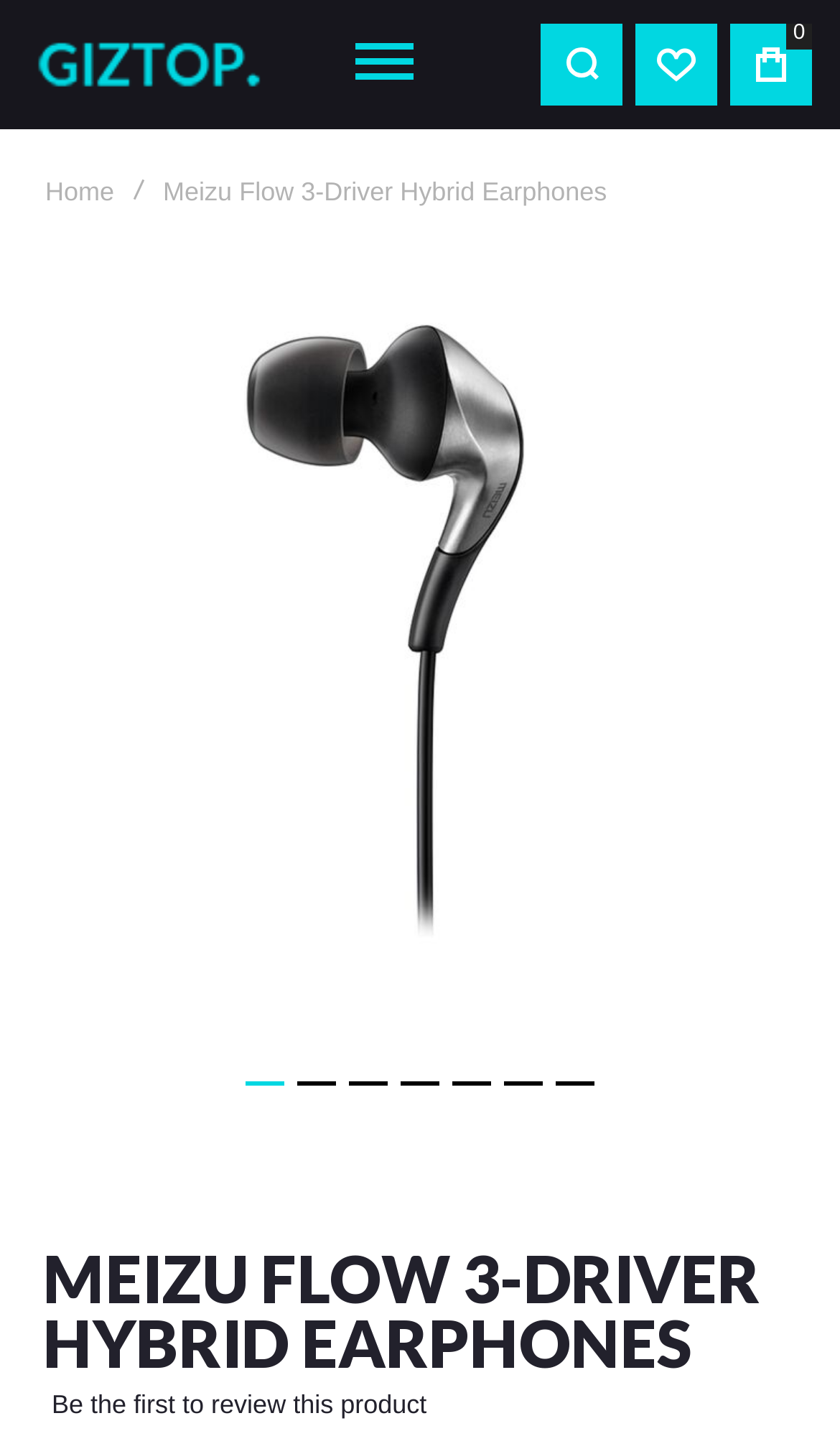What is the name of the product?
Give a single word or phrase answer based on the content of the image.

Meizu Flow 3-Driver Hybrid Earphones